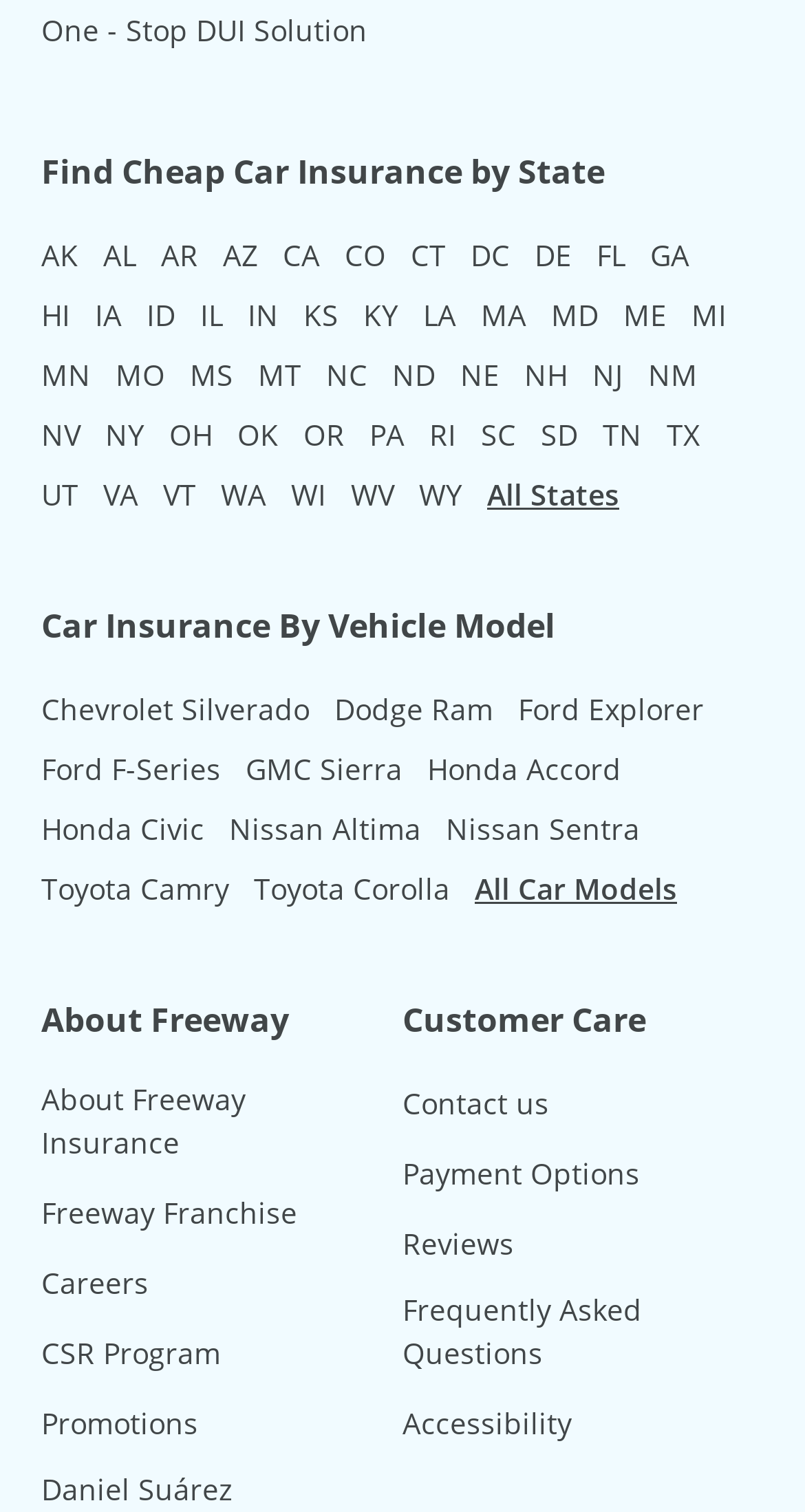Can you look at the image and give a comprehensive answer to the question:
What is the purpose of the 'Customer Care' section?

The 'Customer Care' section contains links to 'Contact us', 'Payment Options', 'Reviews', and 'Frequently Asked Questions', which suggests that the purpose of this section is to provide customer support and resources.